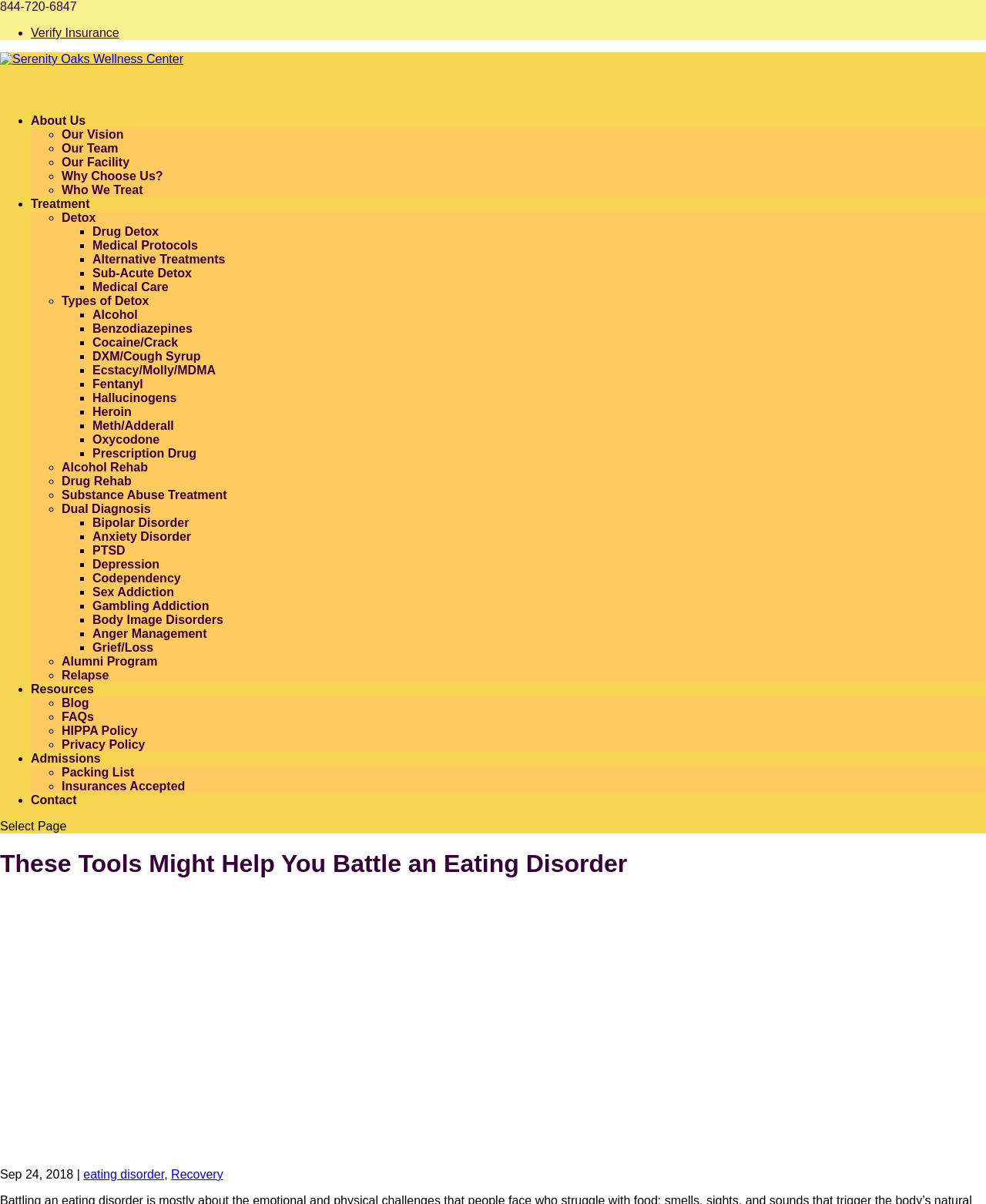Please locate the bounding box coordinates of the region I need to click to follow this instruction: "Call the phone number".

[0.0, 0.0, 0.078, 0.011]